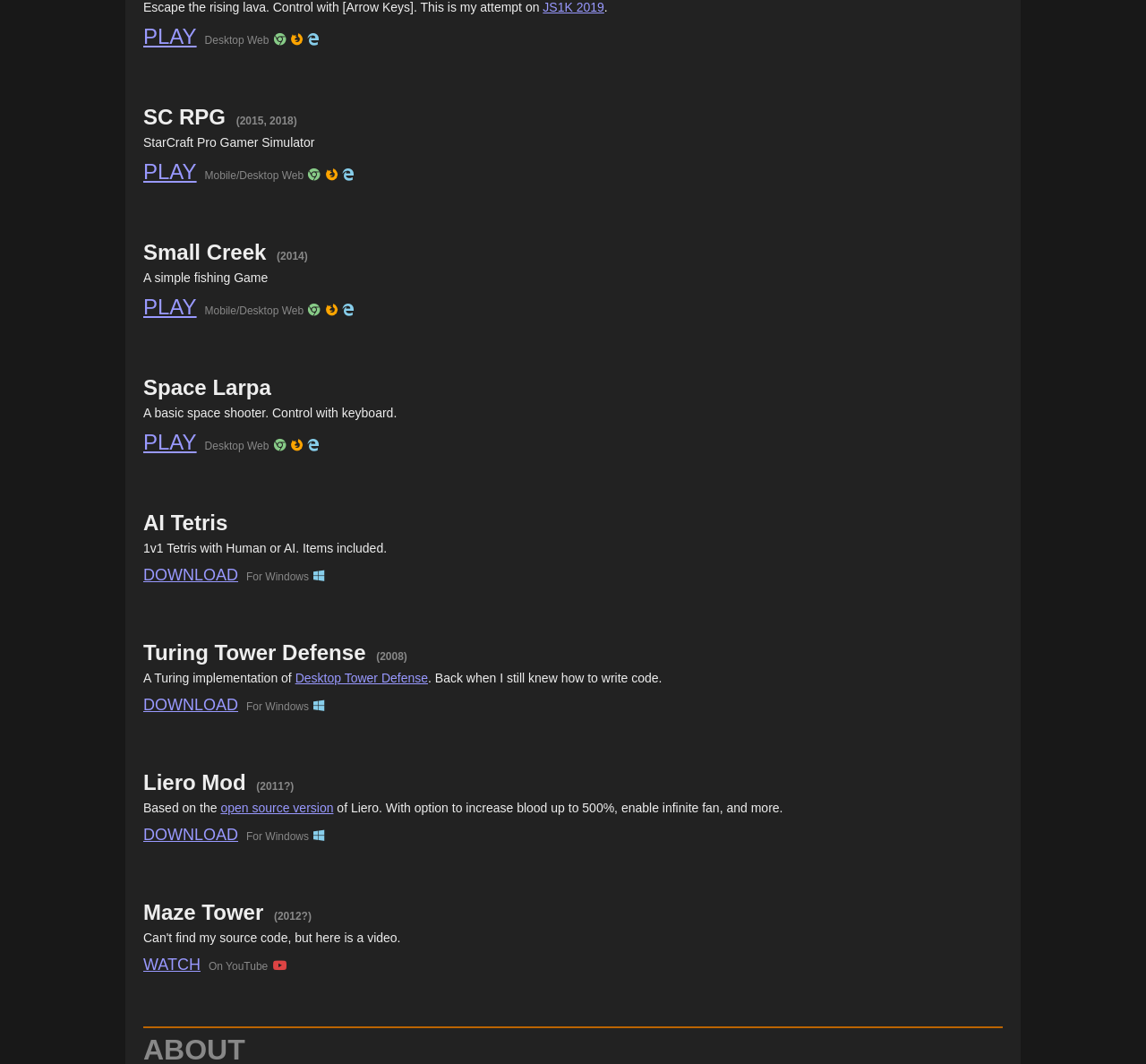Based on the provided description, "open source version", find the bounding box of the corresponding UI element in the screenshot.

[0.193, 0.753, 0.291, 0.766]